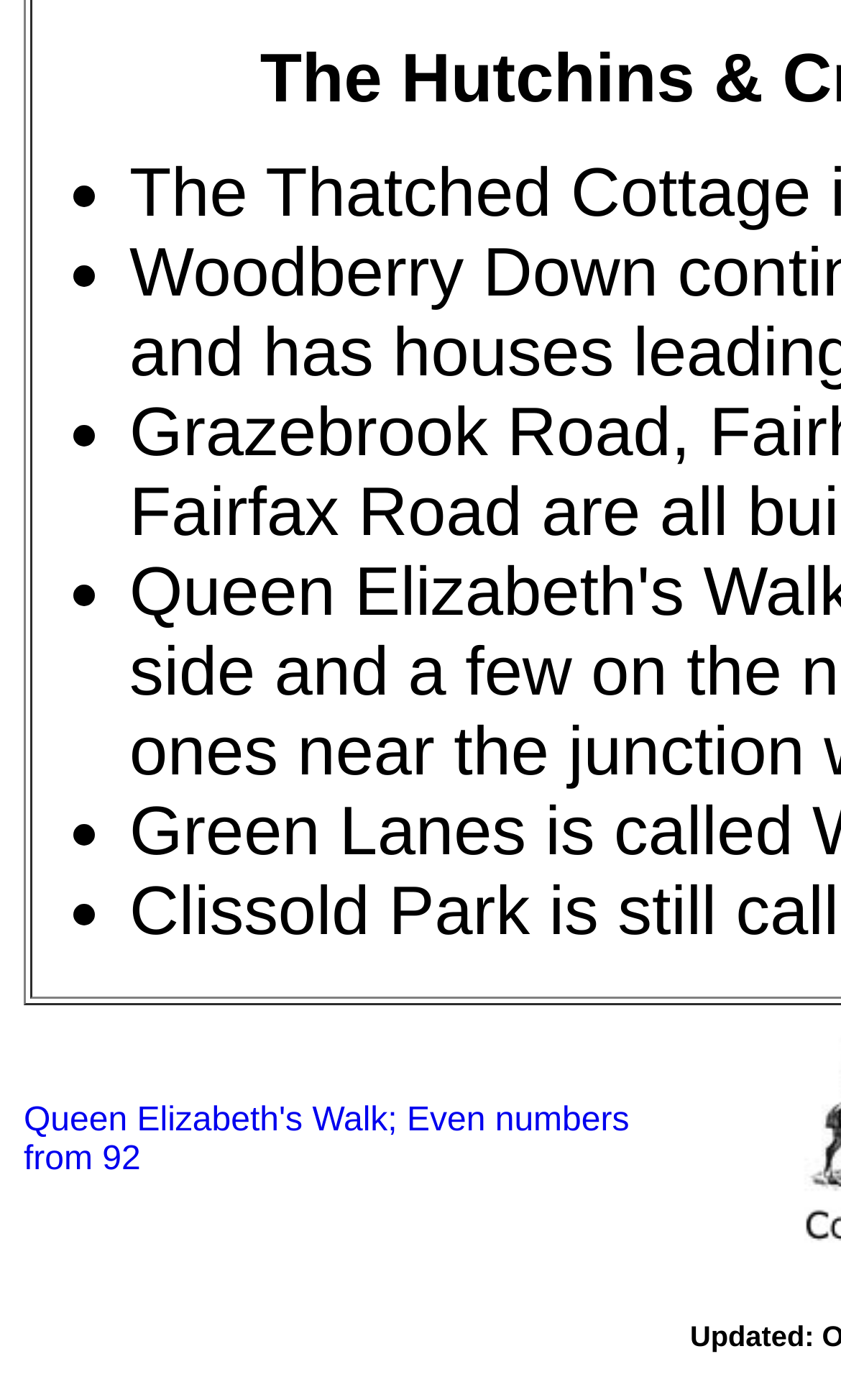Give a one-word or one-phrase response to the question:
How many columns are there in the table?

1